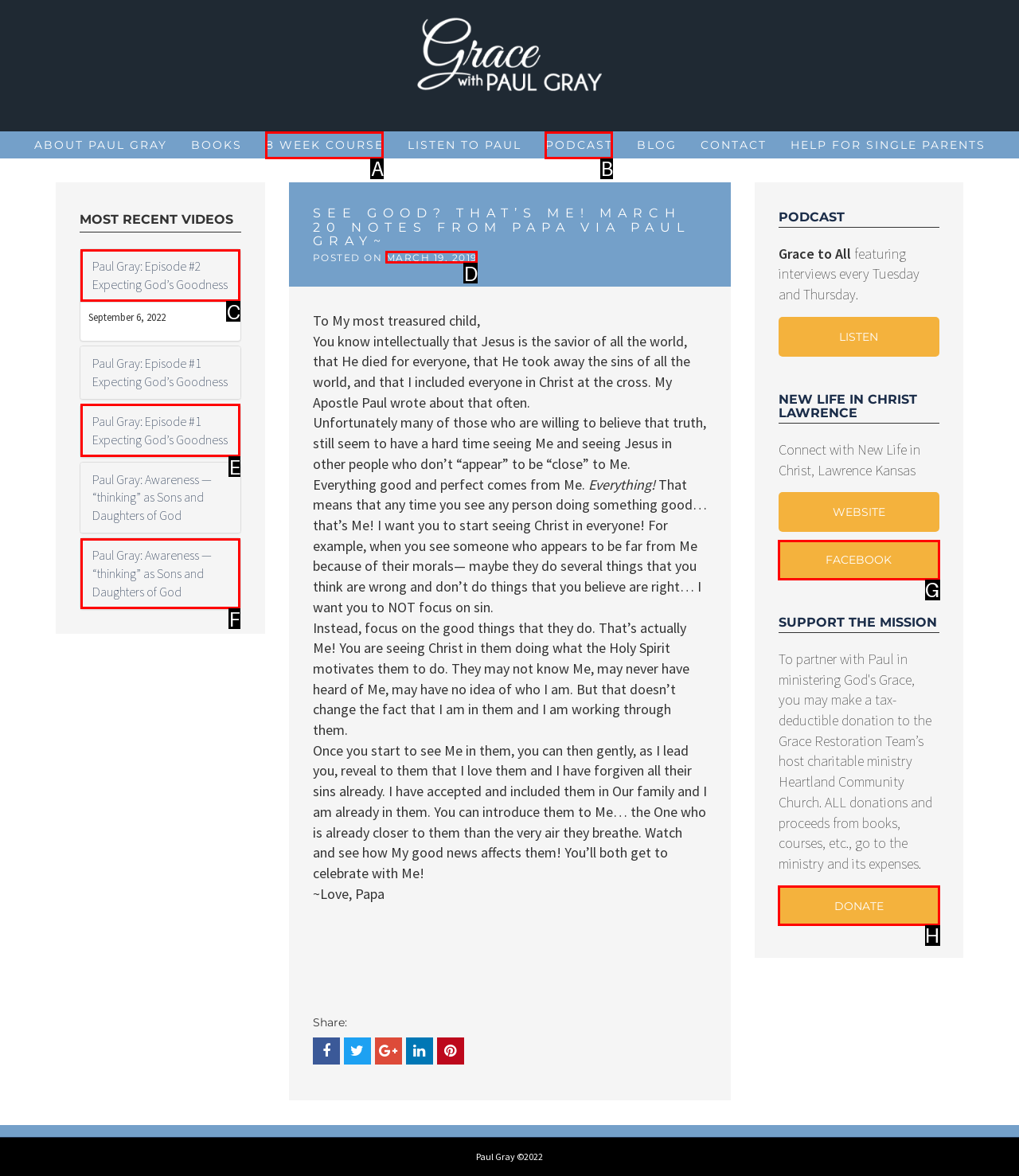Determine which HTML element should be clicked to carry out the following task: Visit Liran Tal's profile on LinkedIn Respond with the letter of the appropriate option.

None